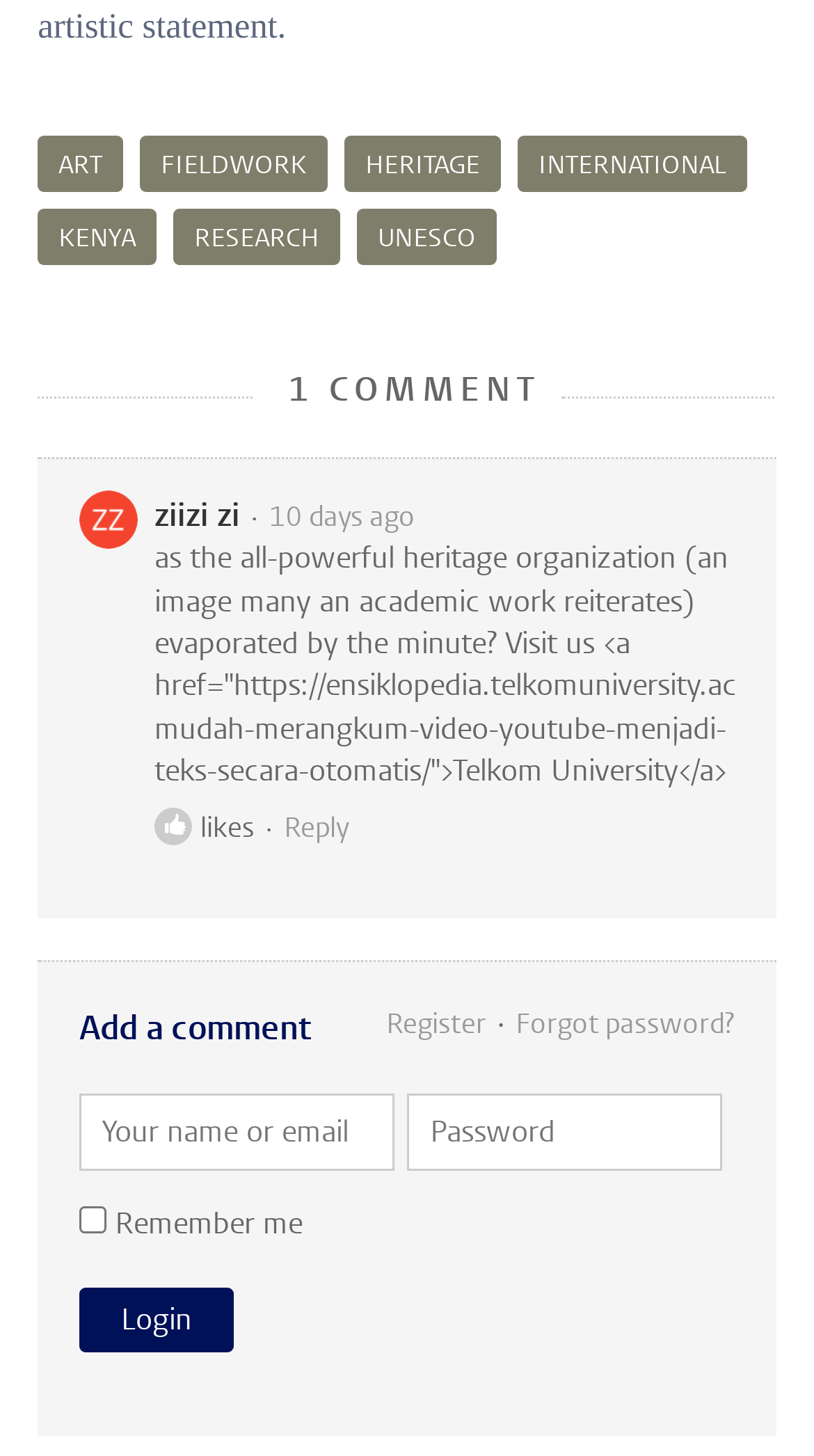What is the purpose of the button at the bottom?
Based on the image, give a one-word or short phrase answer.

Login